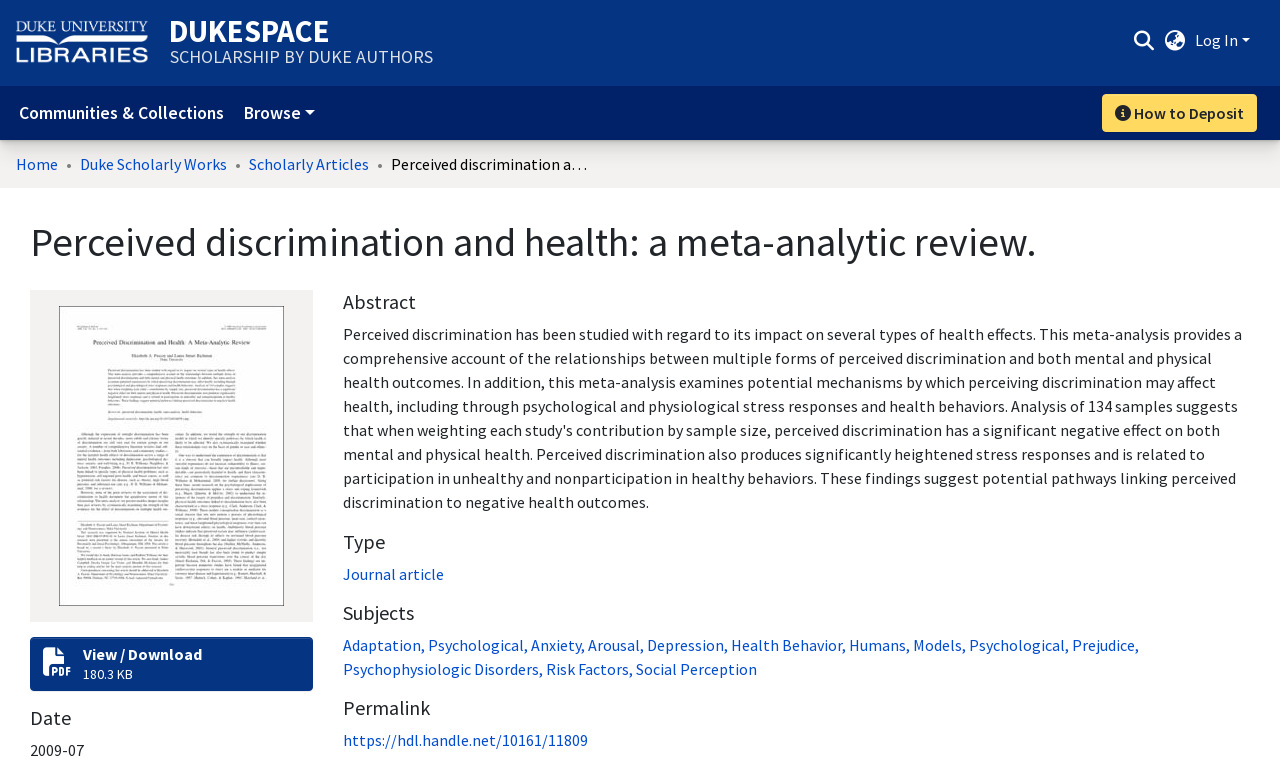Find the bounding box coordinates of the clickable region needed to perform the following instruction: "Log in to the system". The coordinates should be provided as four float numbers between 0 and 1, i.e., [left, top, right, bottom].

[0.932, 0.04, 0.978, 0.066]